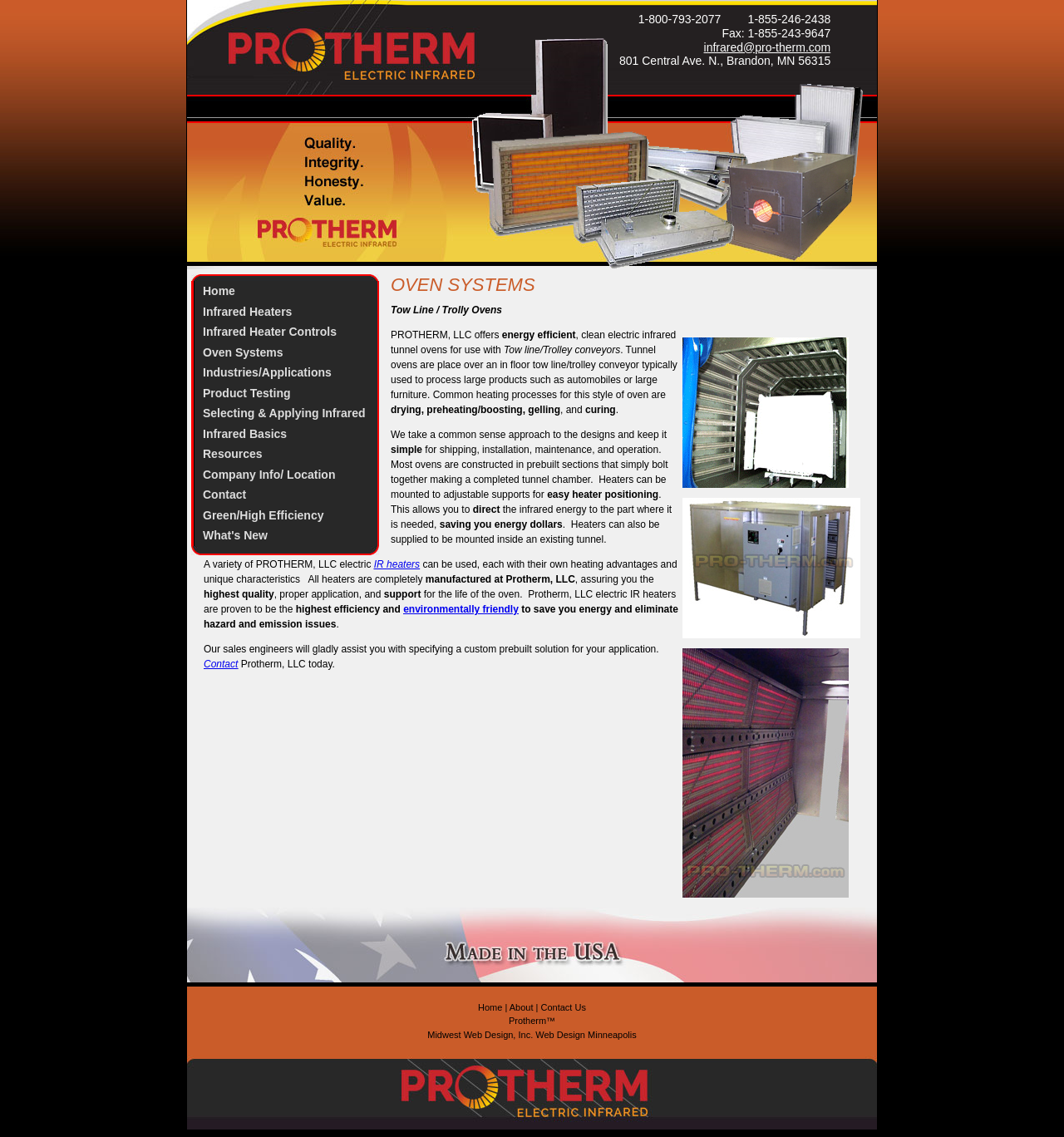Analyze the image and deliver a detailed answer to the question: What is the benefit of the ovens?

The benefit of the ovens can be inferred from the text 'PROTHERM, LLC offers energy efficient, clean electric infrared tunnel ovens...'.